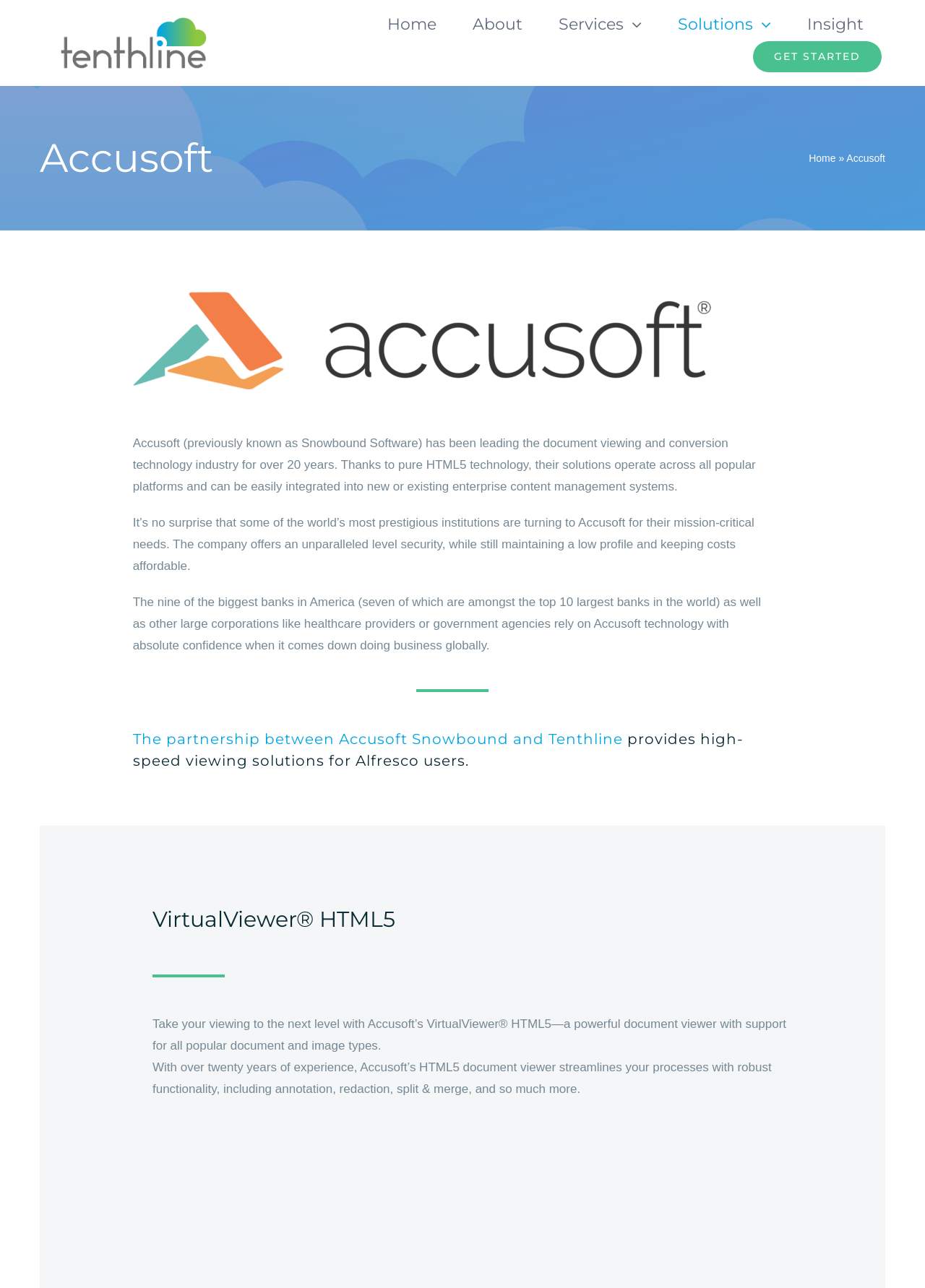Determine the bounding box coordinates of the target area to click to execute the following instruction: "Learn more about Accusoft."

[0.143, 0.567, 0.673, 0.581]